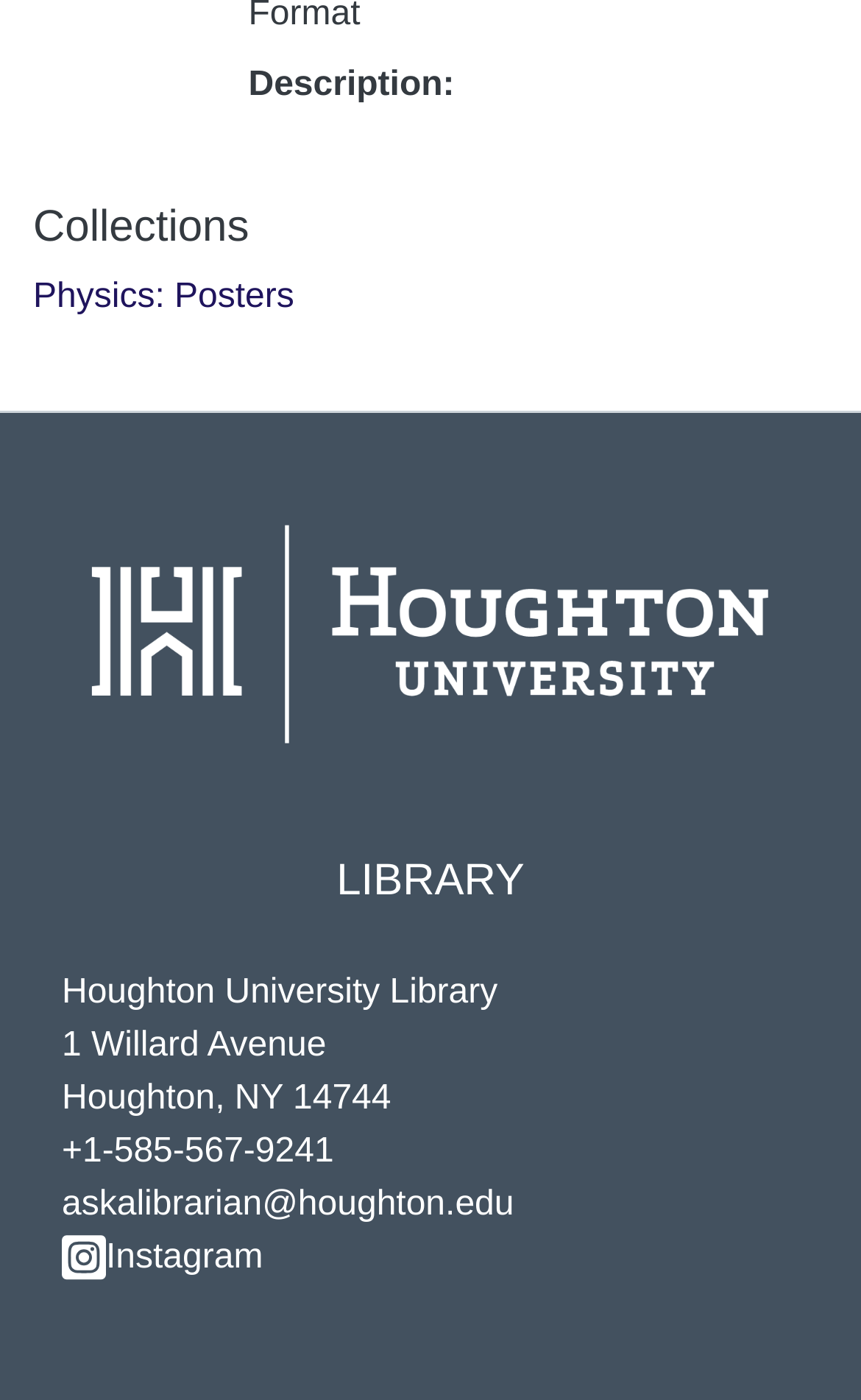Respond with a single word or phrase:
What is the email address of the librarian?

askalibrarian@houghton.edu